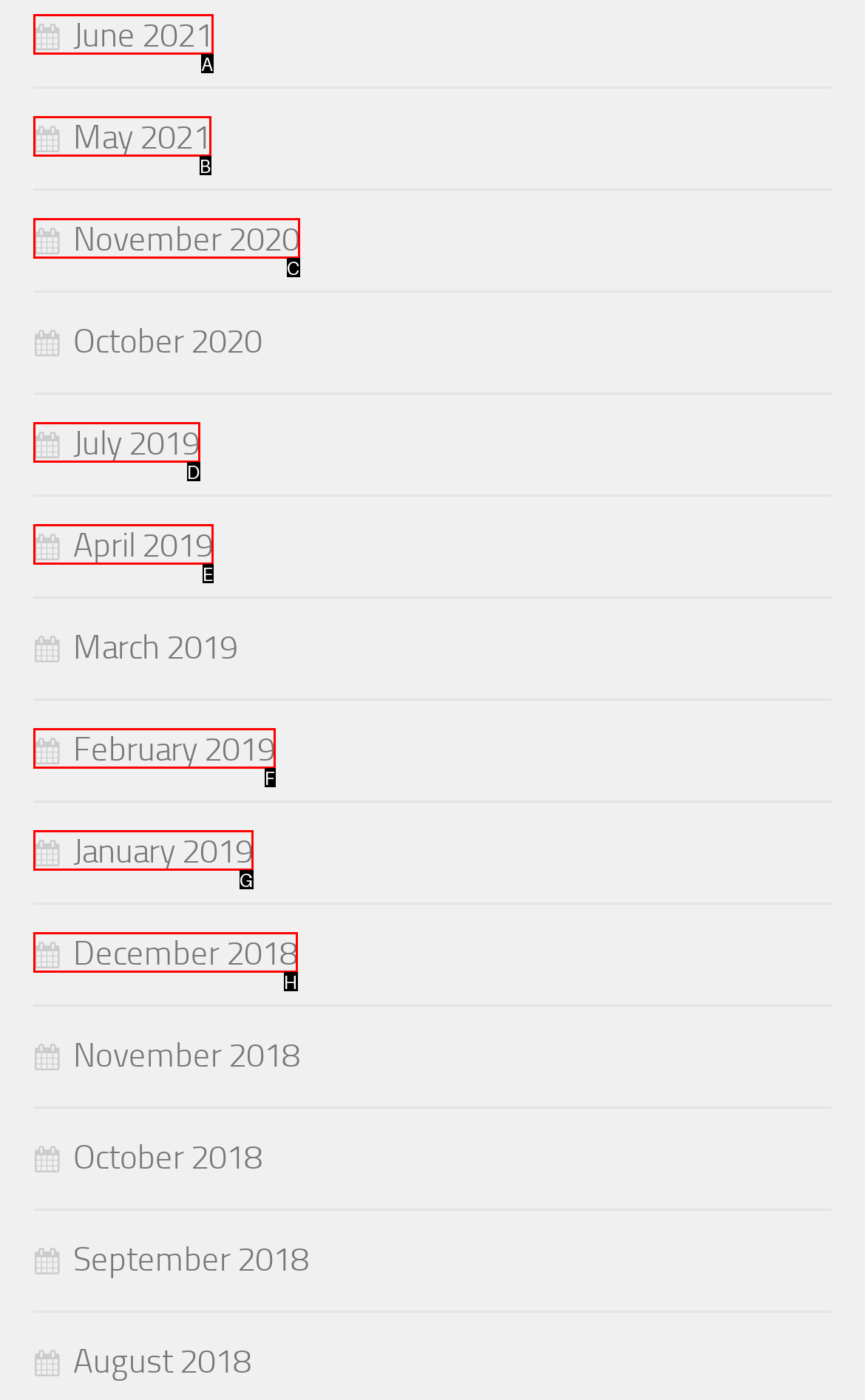From the provided options, pick the HTML element that matches the description: November 2020. Respond with the letter corresponding to your choice.

C